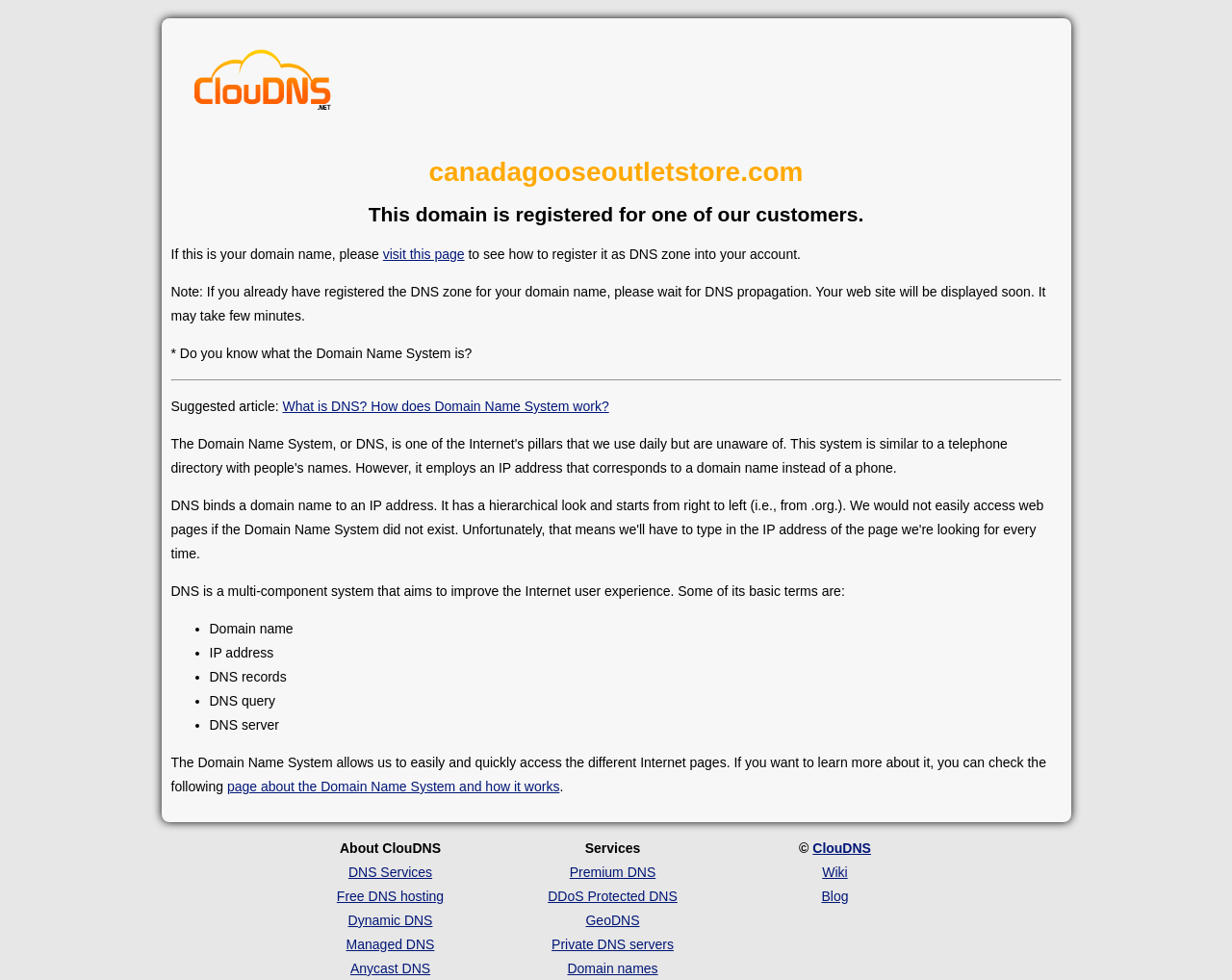Please pinpoint the bounding box coordinates for the region I should click to adhere to this instruction: "read about What is DNS? How does Domain Name System work?".

[0.229, 0.407, 0.494, 0.422]